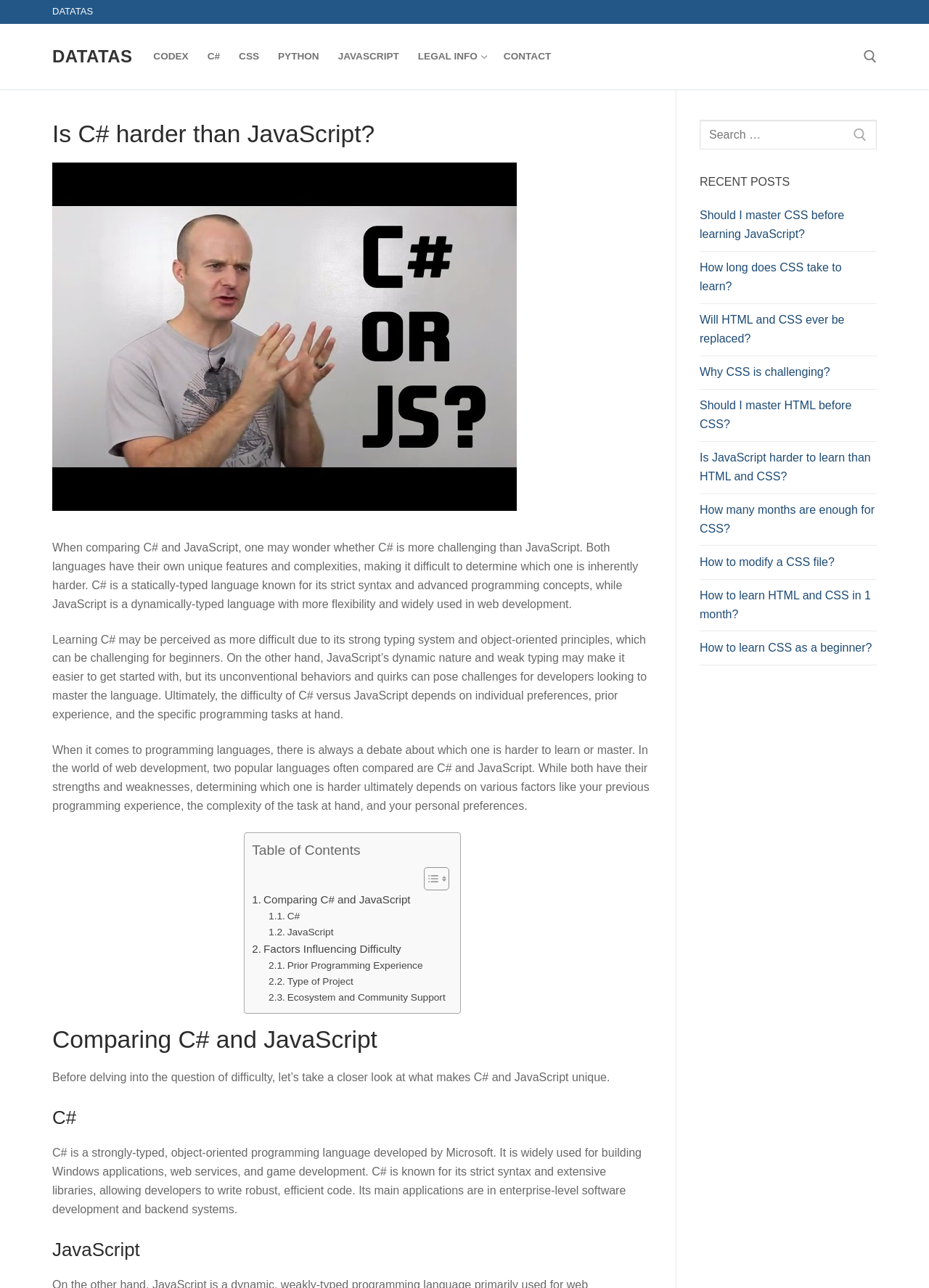What type of programming language is C#?
Examine the screenshot and reply with a single word or phrase.

Object-oriented